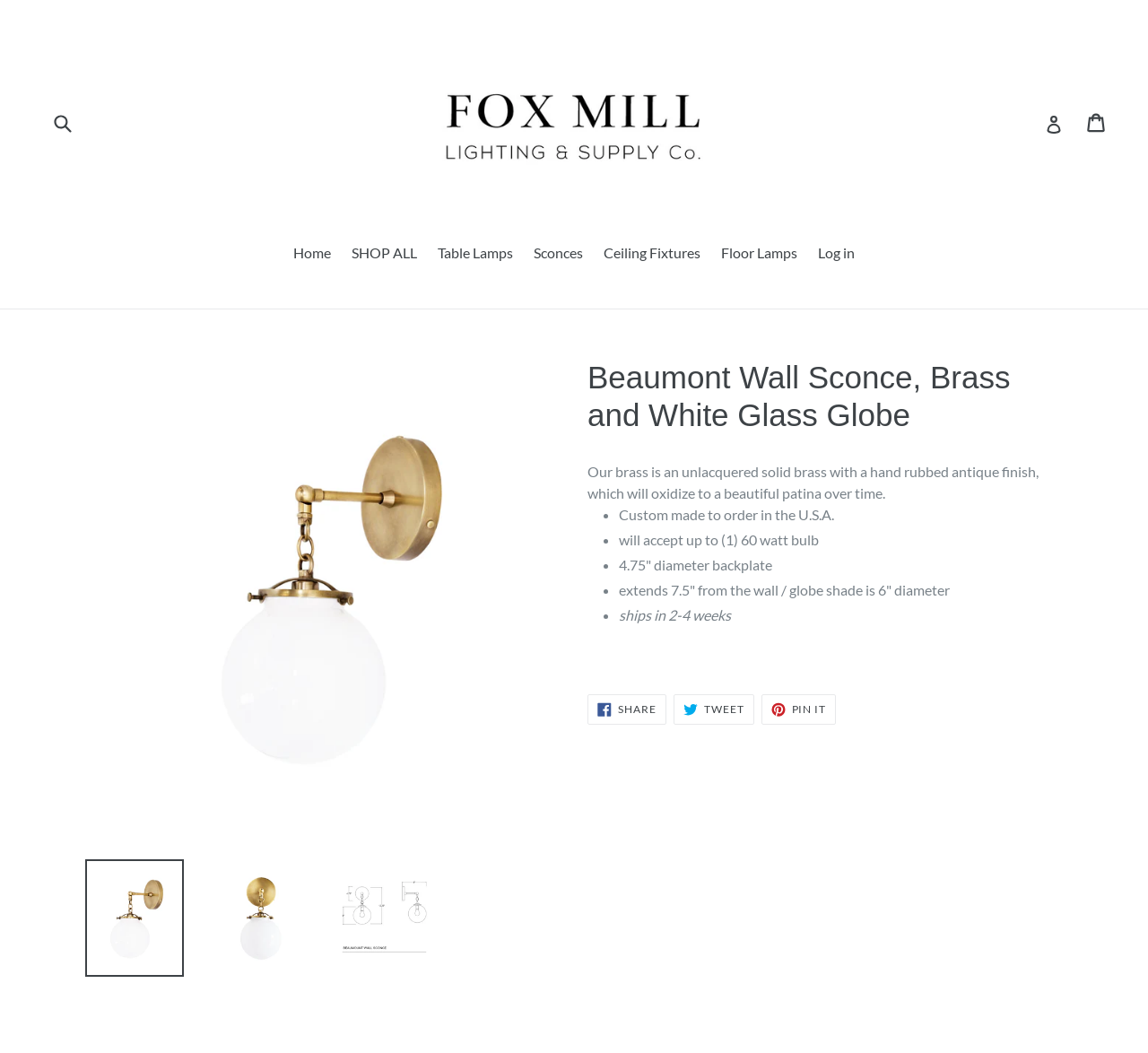Identify the bounding box coordinates for the element you need to click to achieve the following task: "View product details". The coordinates must be four float values ranging from 0 to 1, formatted as [left, top, right, bottom].

[0.512, 0.34, 0.926, 0.412]